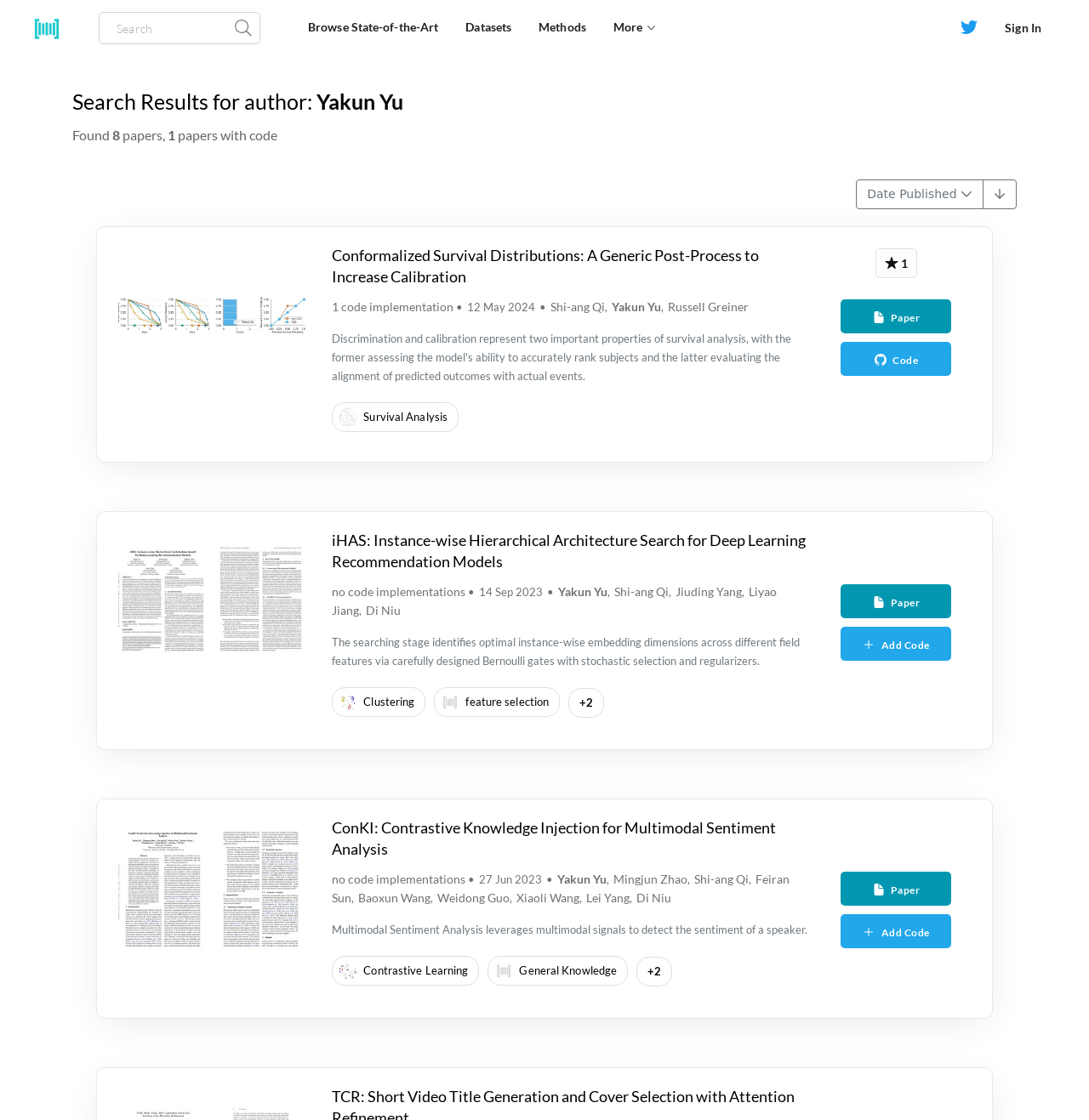Pinpoint the bounding box coordinates for the area that should be clicked to perform the following instruction: "View paper details".

[0.305, 0.218, 0.742, 0.256]